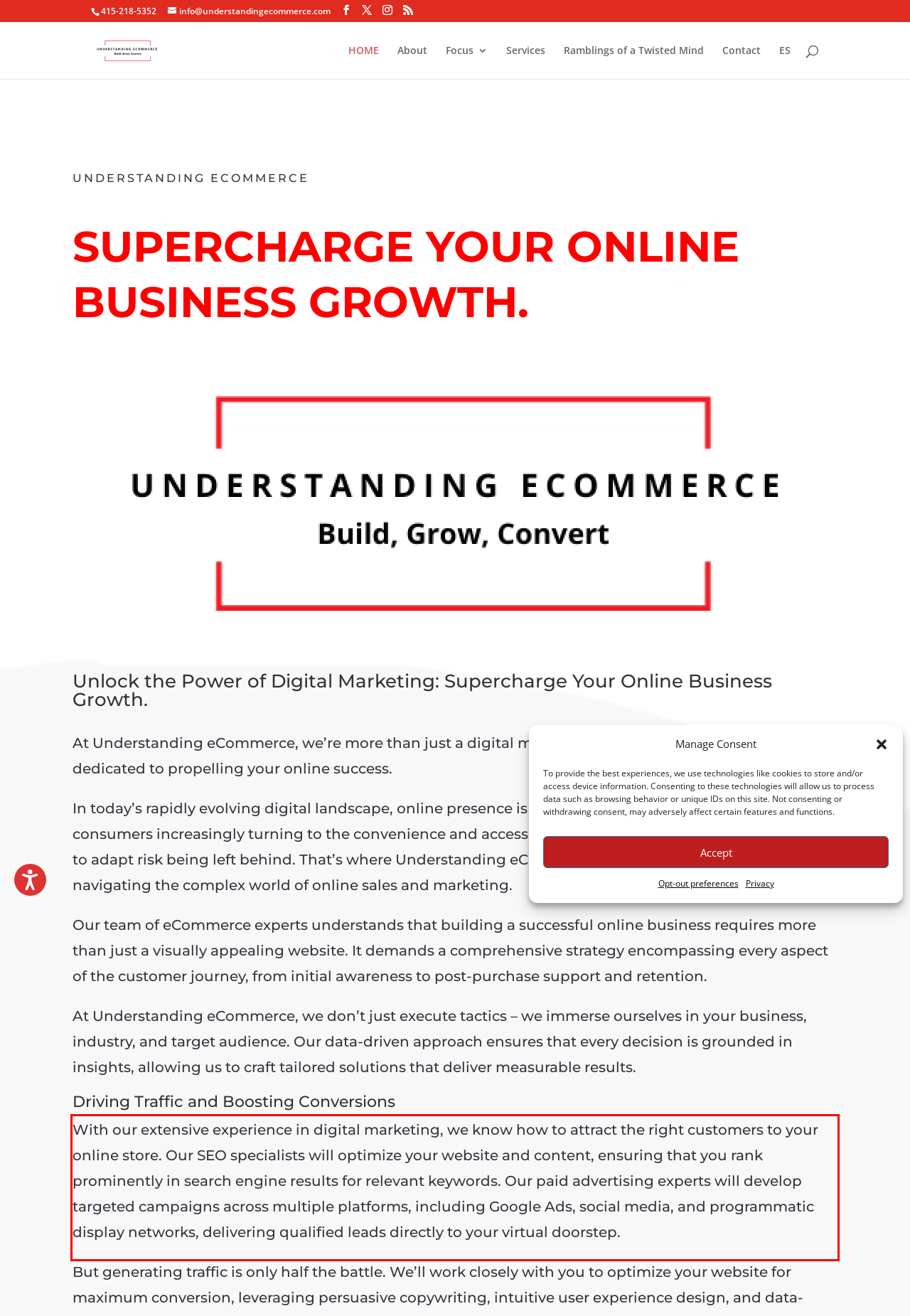Within the screenshot of a webpage, identify the red bounding box and perform OCR to capture the text content it contains.

With our extensive experience in digital marketing, we know how to attract the right customers to your online store. Our SEO specialists will optimize your website and content, ensuring that you rank prominently in search engine results for relevant keywords. Our paid advertising experts will develop targeted campaigns across multiple platforms, including Google Ads, social media, and programmatic display networks, delivering qualified leads directly to your virtual doorstep.